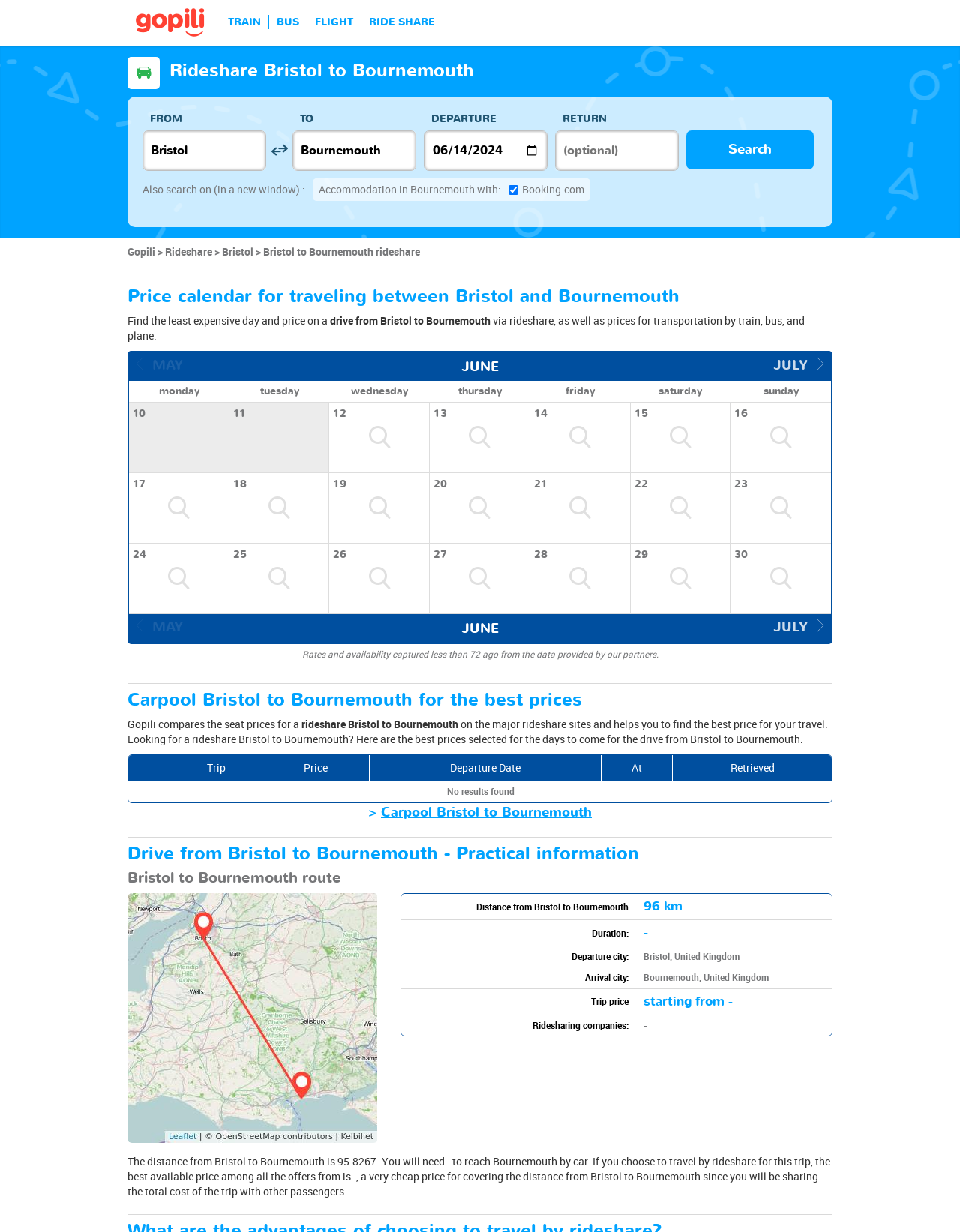Give a concise answer of one word or phrase to the question: 
What is the purpose of the 'Search' button?

To search for rideshare prices